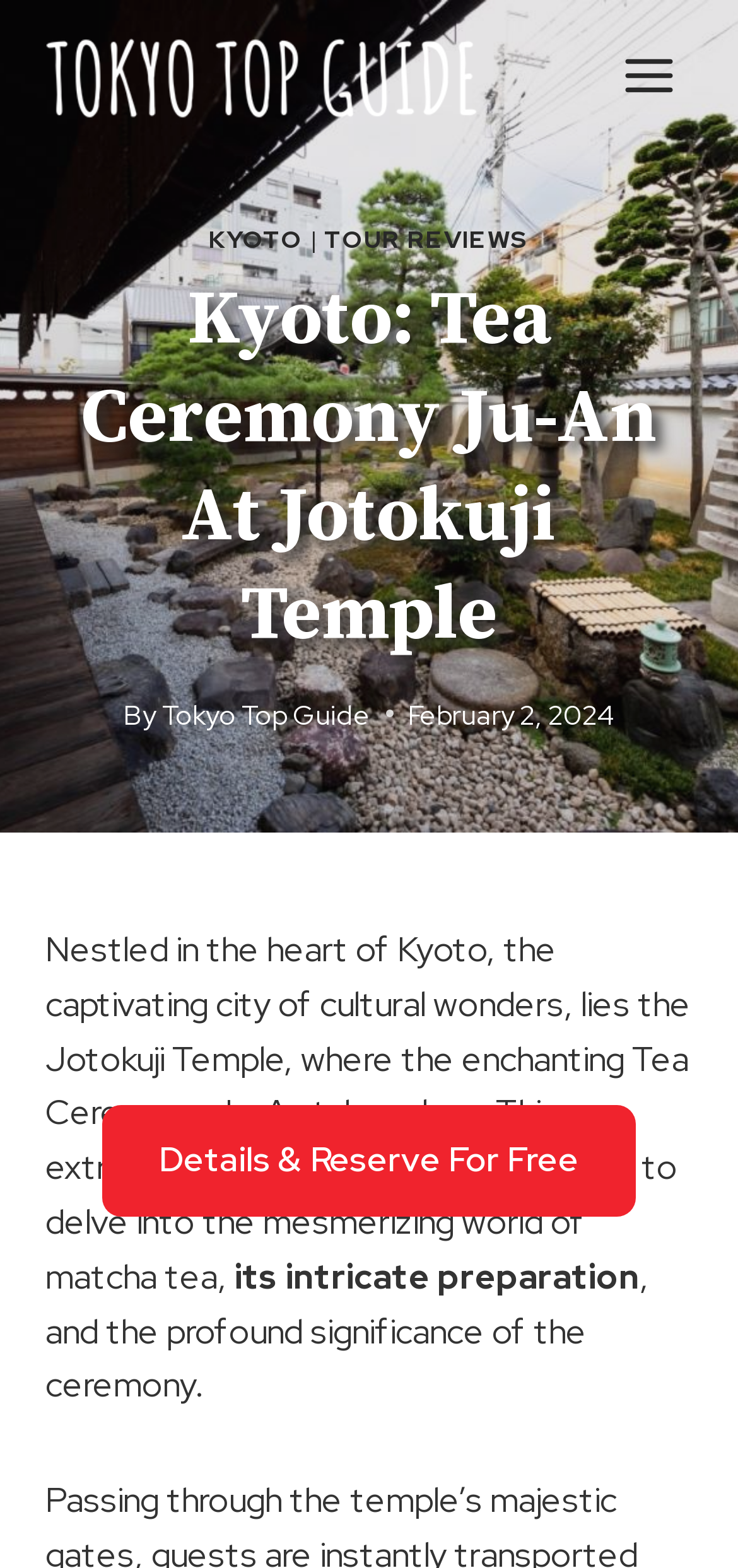Provide a one-word or short-phrase response to the question:
What is the date of the article?

February 2, 2024